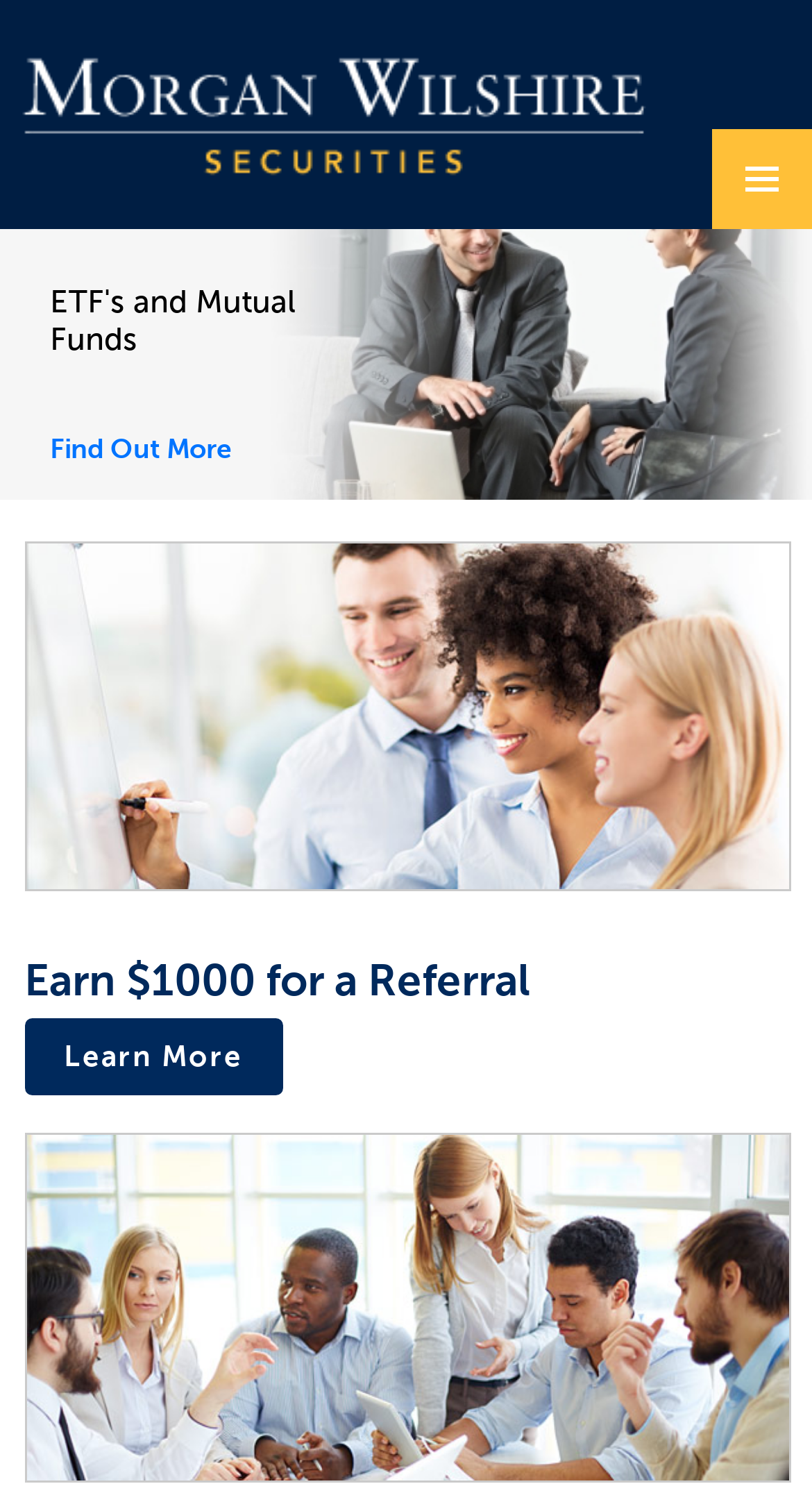What is the reward for a referral?
Please answer the question with a detailed and comprehensive explanation.

The reward for a referral can be found in the heading 'Earn $1000 for a Referral' located in the middle of the webpage. This heading is prominent and stands out, indicating that it is an important piece of information.